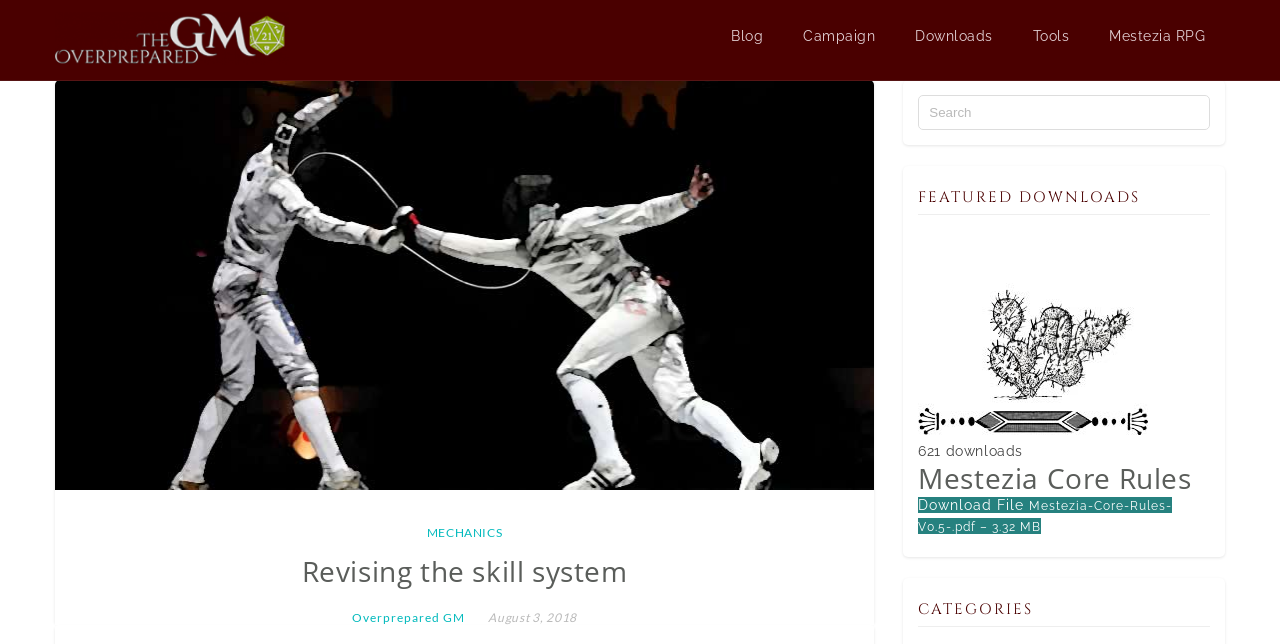Identify the bounding box coordinates of the section that should be clicked to achieve the task described: "visit campaign page".

[0.618, 0.031, 0.693, 0.082]